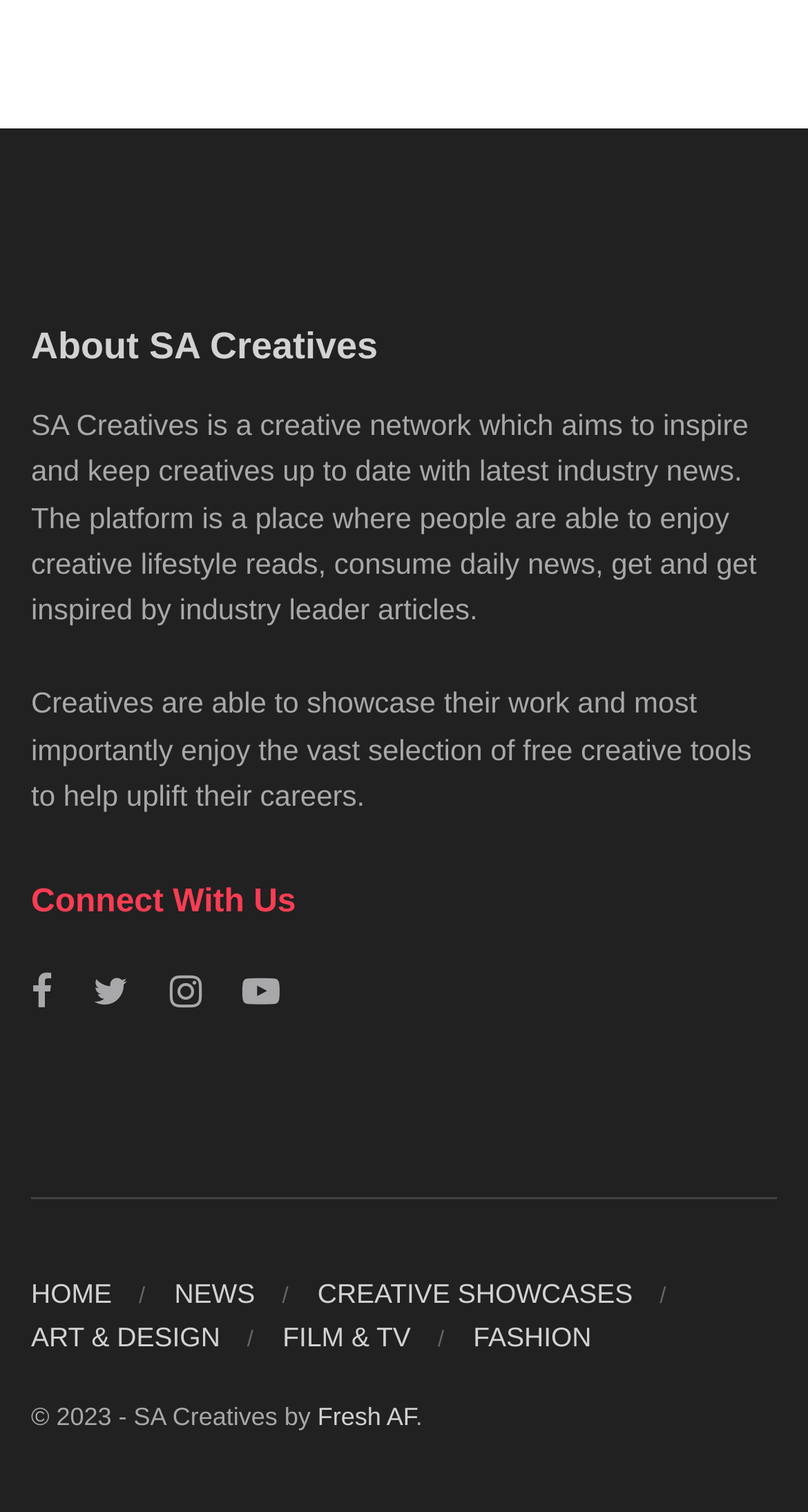Using the information from the screenshot, answer the following question thoroughly:
How many social media links are available?

The social media links can be found under the heading 'Connect With Us'. There are four links, each represented by an icon: '', '', '', and ''.